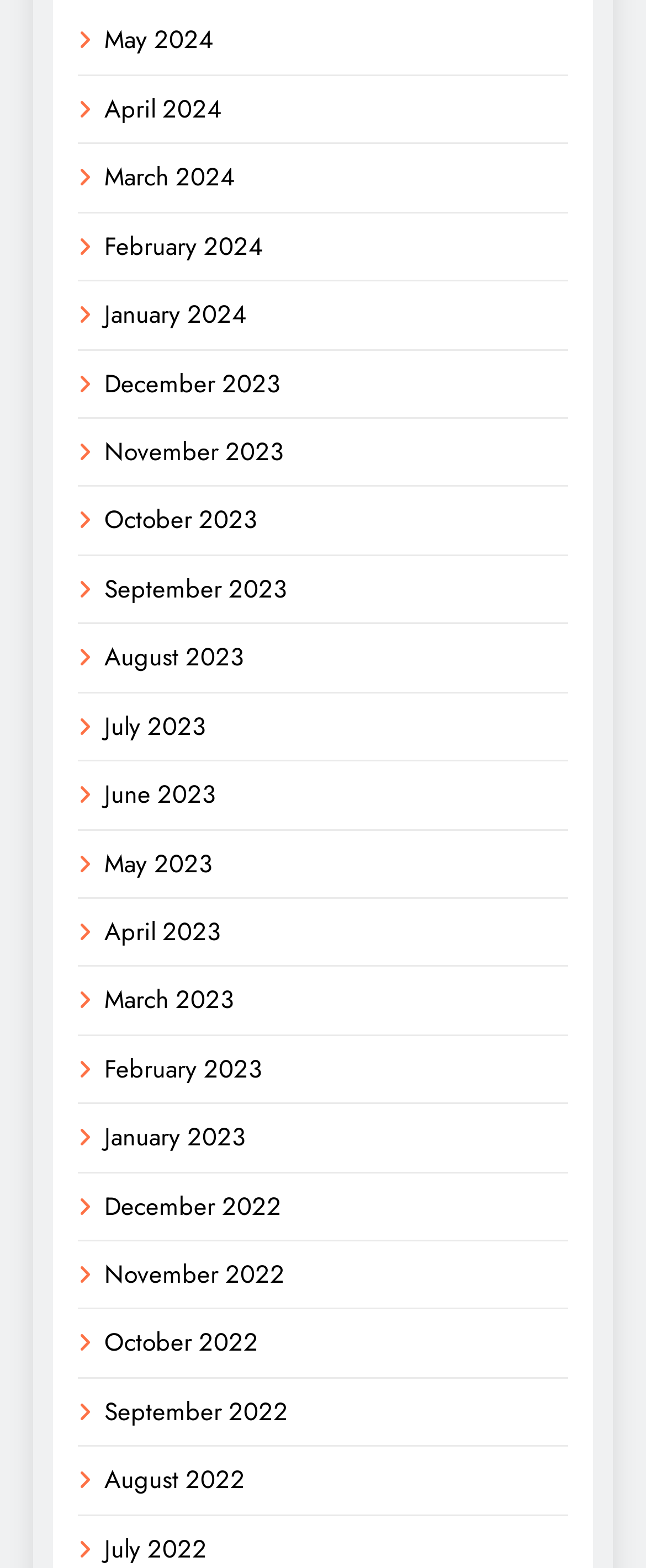Respond with a single word or short phrase to the following question: 
What is the month listed just below May 2024?

April 2024